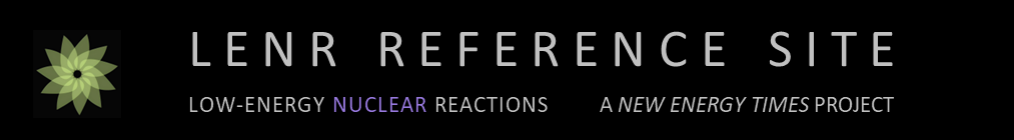Please give a one-word or short phrase response to the following question: 
Where is the floral logo positioned?

left